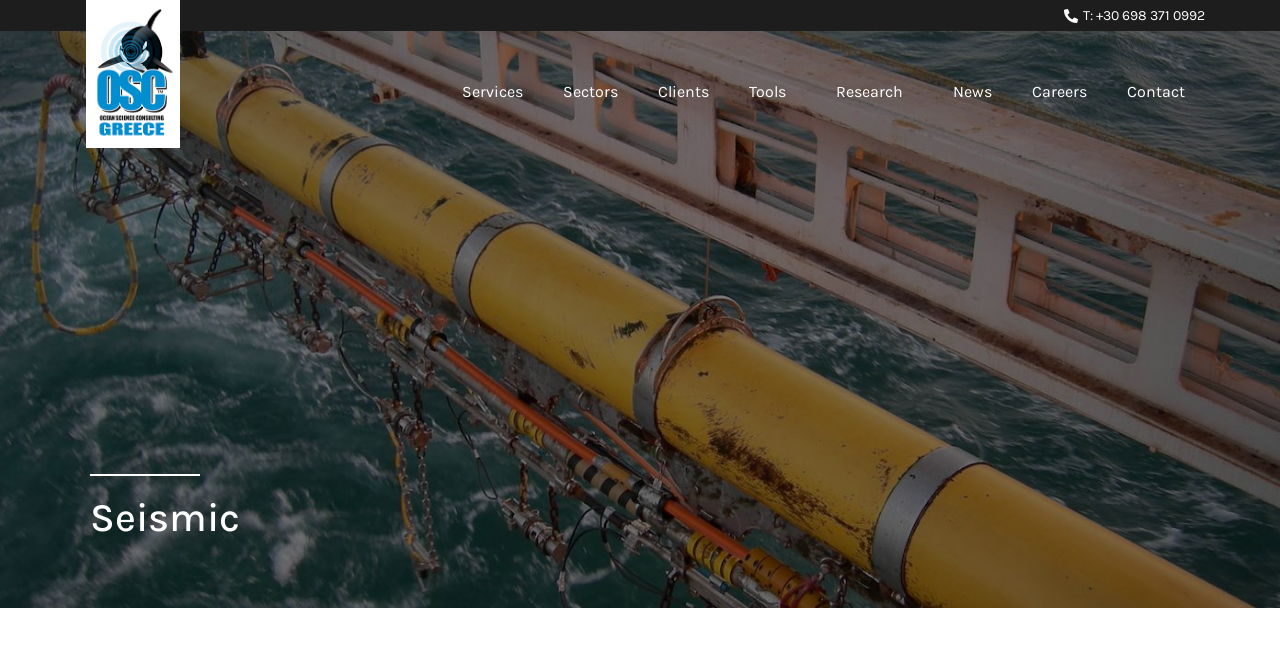Locate the bounding box coordinates of the clickable area to execute the instruction: "View the Seismic heading". Provide the coordinates as four float numbers between 0 and 1, represented as [left, top, right, bottom].

[0.07, 0.761, 0.93, 0.822]